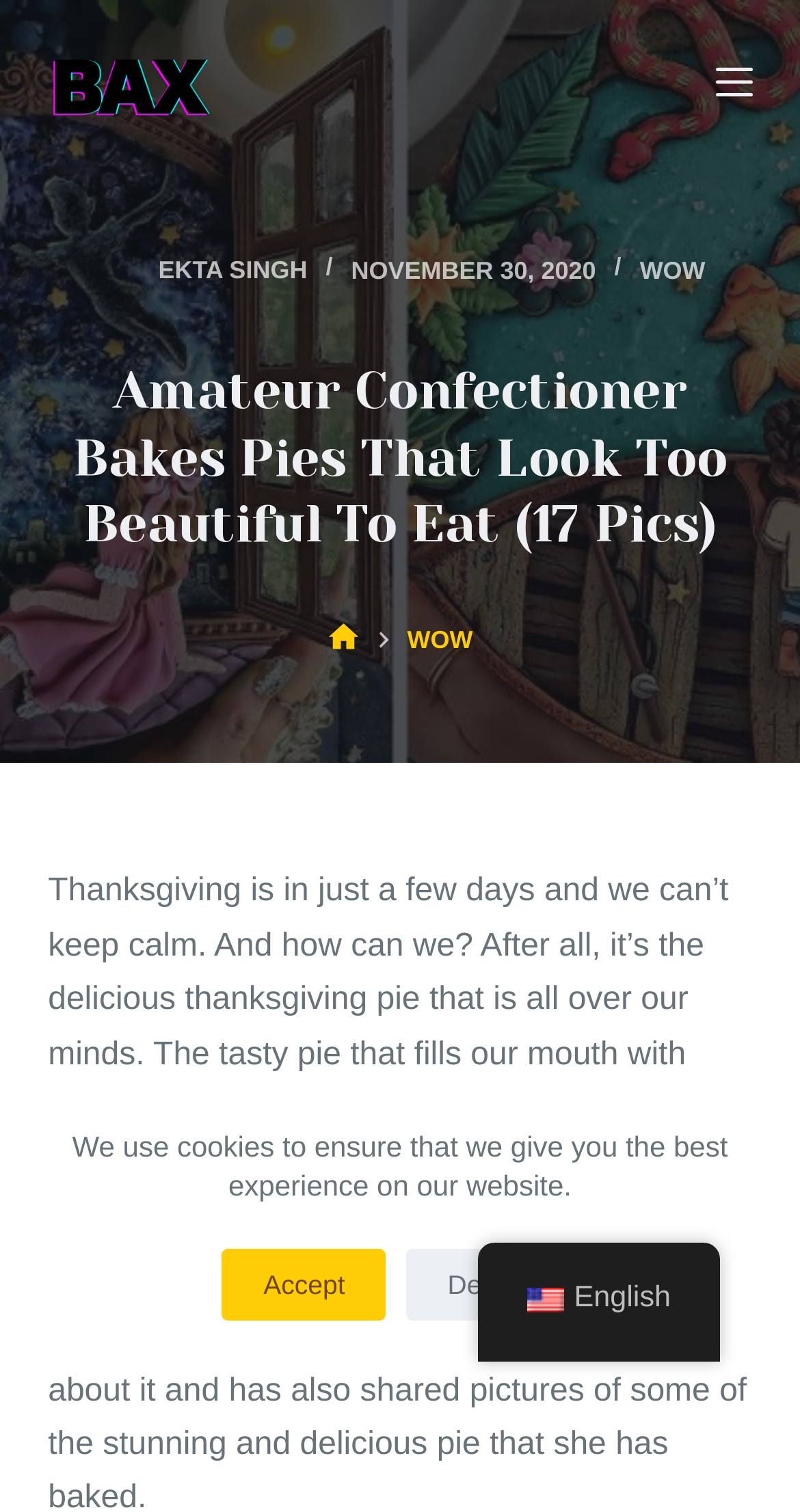Given the element description: "WOW", predict the bounding box coordinates of the UI element it refers to, using four float numbers between 0 and 1, i.e., [left, top, right, bottom].

[0.509, 0.41, 0.591, 0.437]